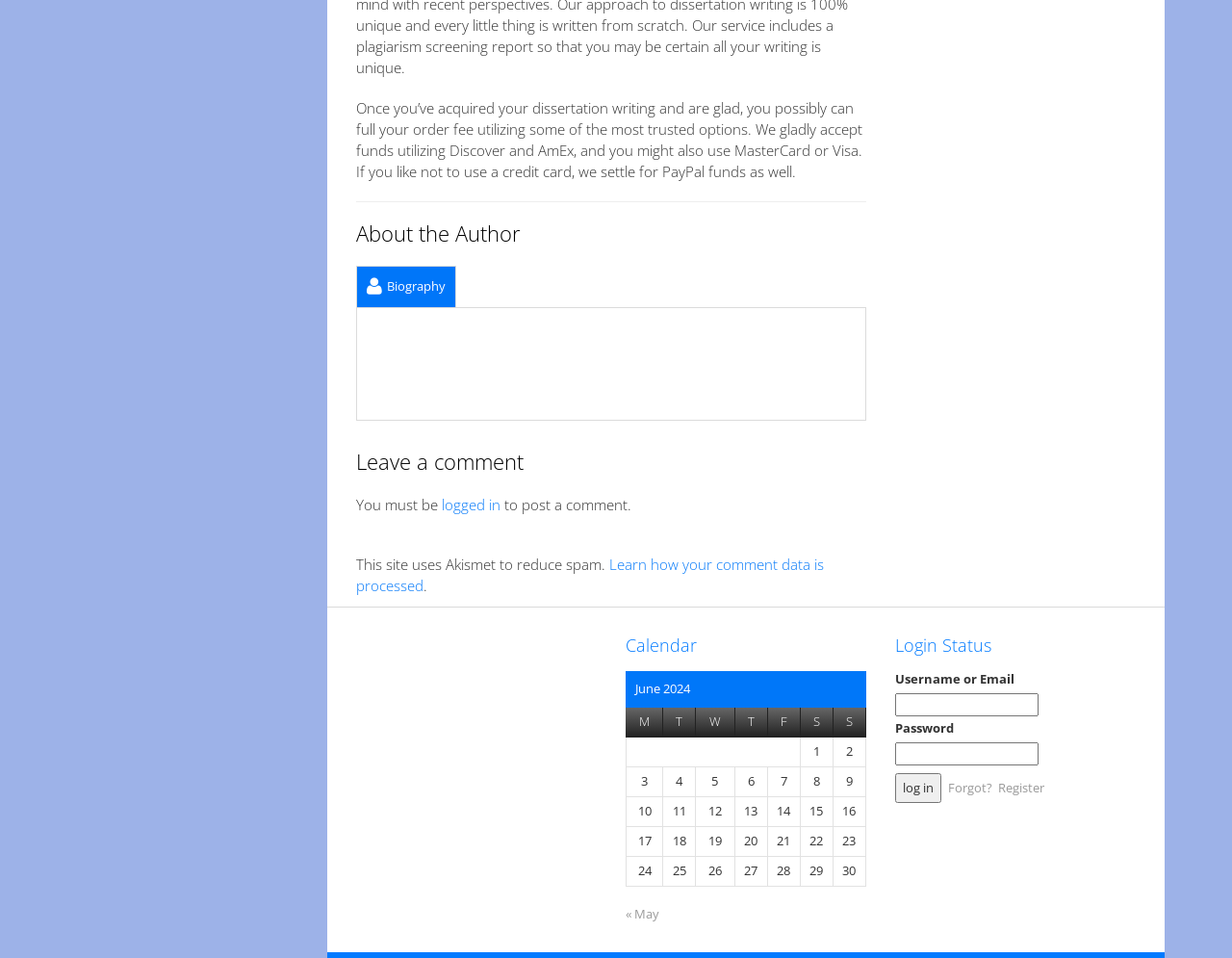Extract the bounding box coordinates of the UI element described by: "name="log"". The coordinates should include four float numbers ranging from 0 to 1, e.g., [left, top, right, bottom].

[0.727, 0.723, 0.843, 0.748]